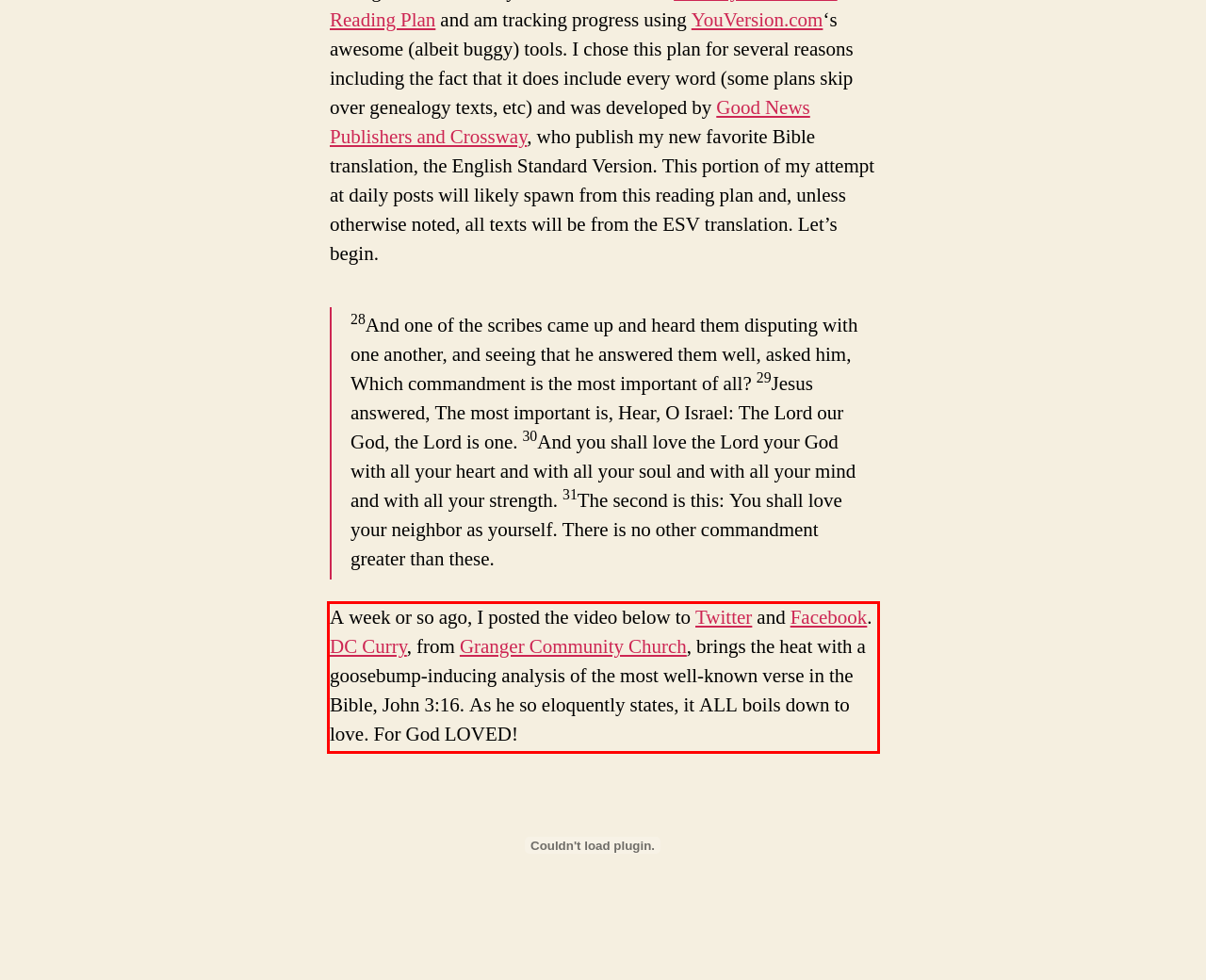Please examine the webpage screenshot and extract the text within the red bounding box using OCR.

A week or so ago, I posted the video below to Twitter and Facebook. DC Curry, from Granger Community Church, brings the heat with a goosebump-inducing analysis of the most well-known verse in the Bible, John 3:16. As he so eloquently states, it ALL boils down to love. For God LOVED!